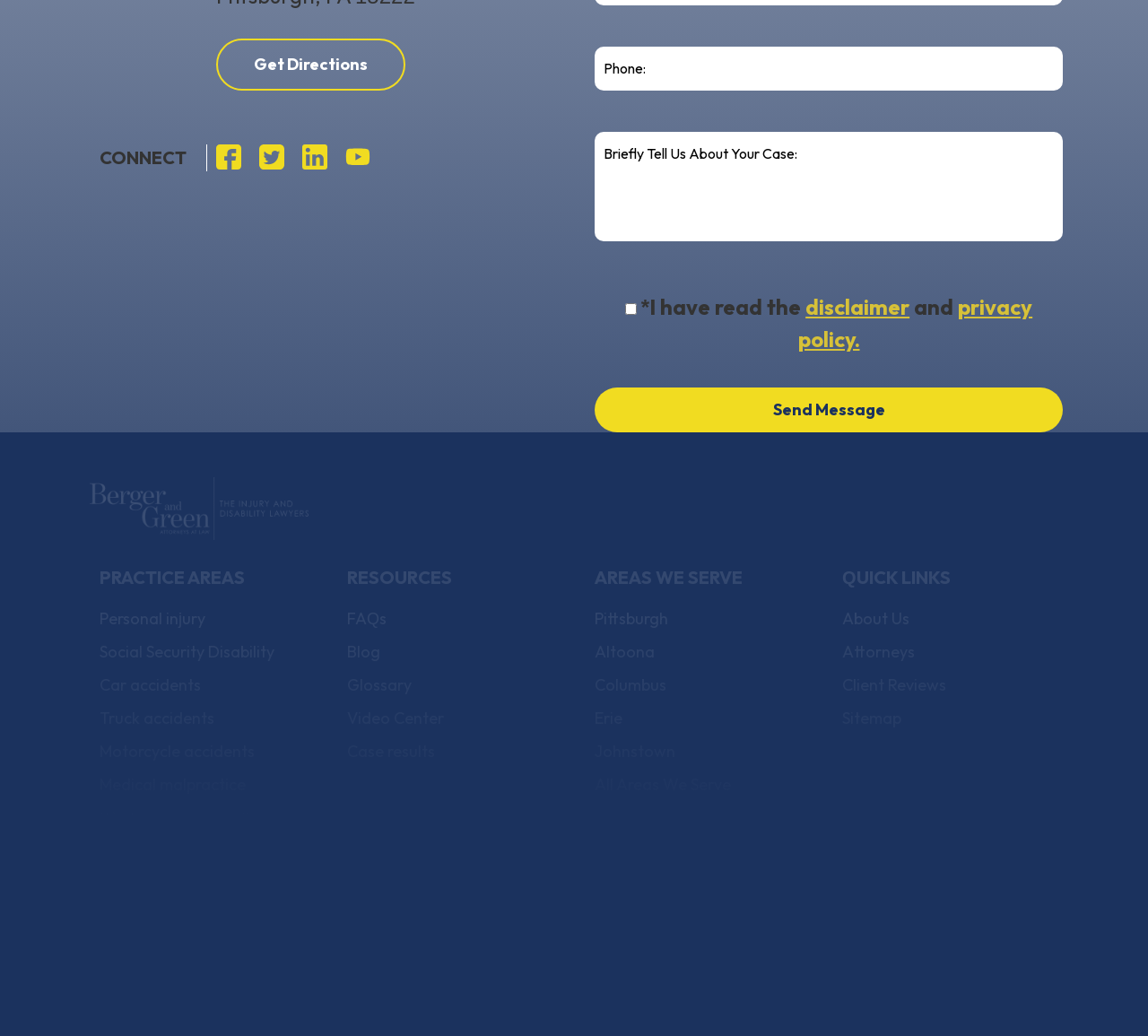Determine the bounding box coordinates of the clickable region to execute the instruction: "Enter phone number". The coordinates should be four float numbers between 0 and 1, denoted as [left, top, right, bottom].

[0.518, 0.045, 0.926, 0.087]